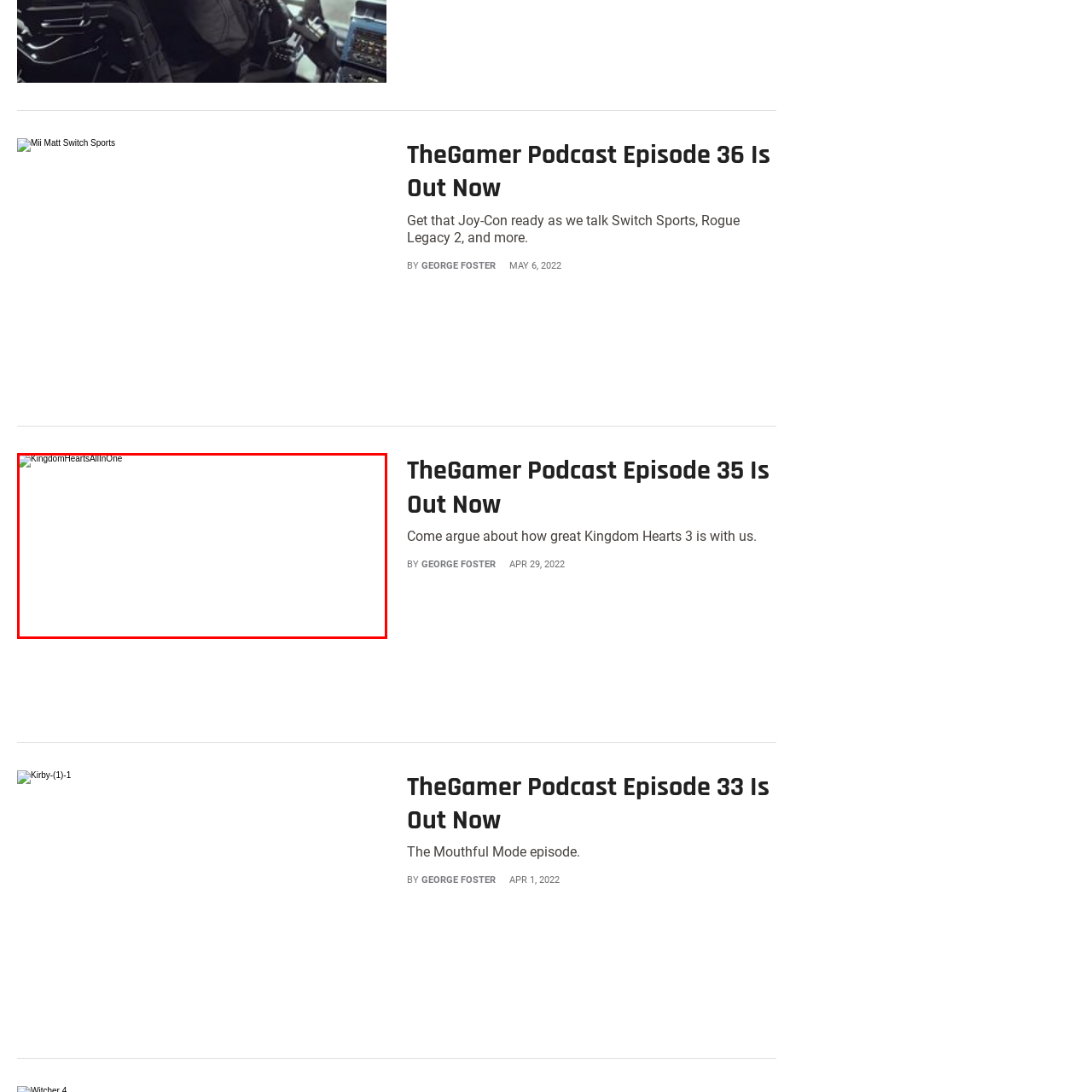Refer to the image within the red outline and provide a one-word or phrase answer to the question:
What is the topic of discussion in TheGamer Podcast Episode 35?

Kingdom Hearts